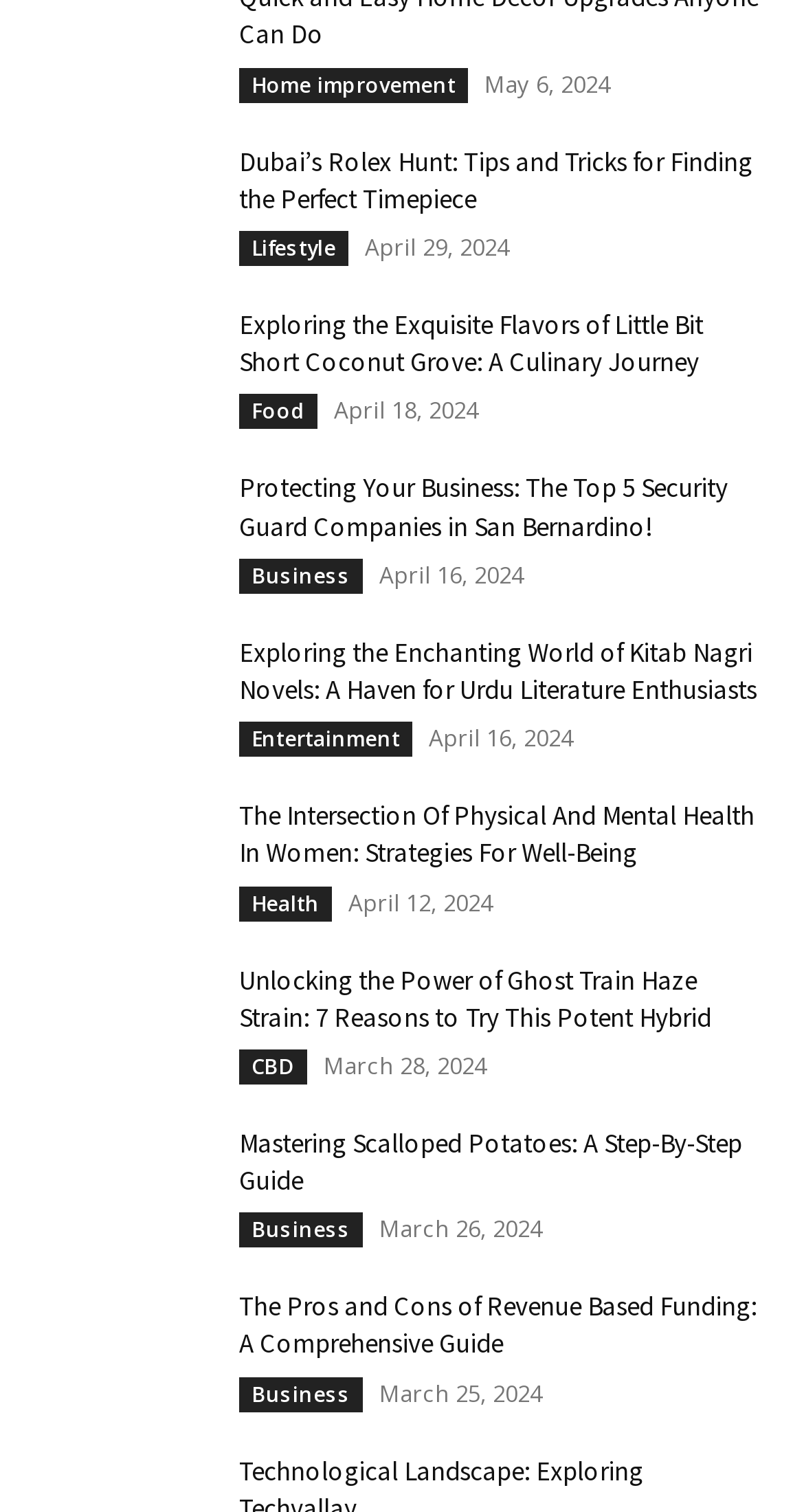What is the date of the latest article?
Using the picture, provide a one-word or short phrase answer.

May 6, 2024